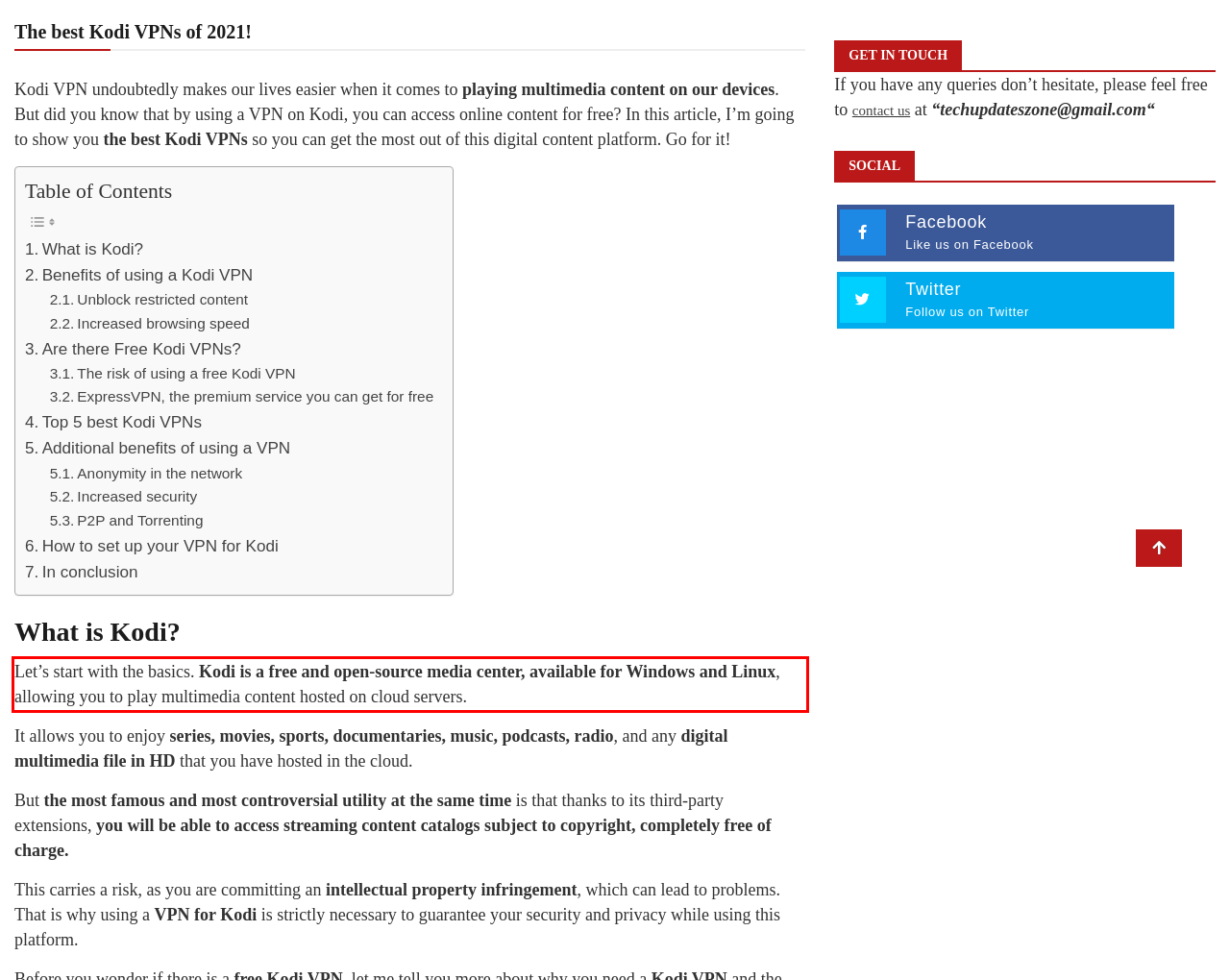From the given screenshot of a webpage, identify the red bounding box and extract the text content within it.

Let’s start with the basics. Kodi is a free and open-source media center, available for Windows and Linux, allowing you to play multimedia content hosted on cloud servers.